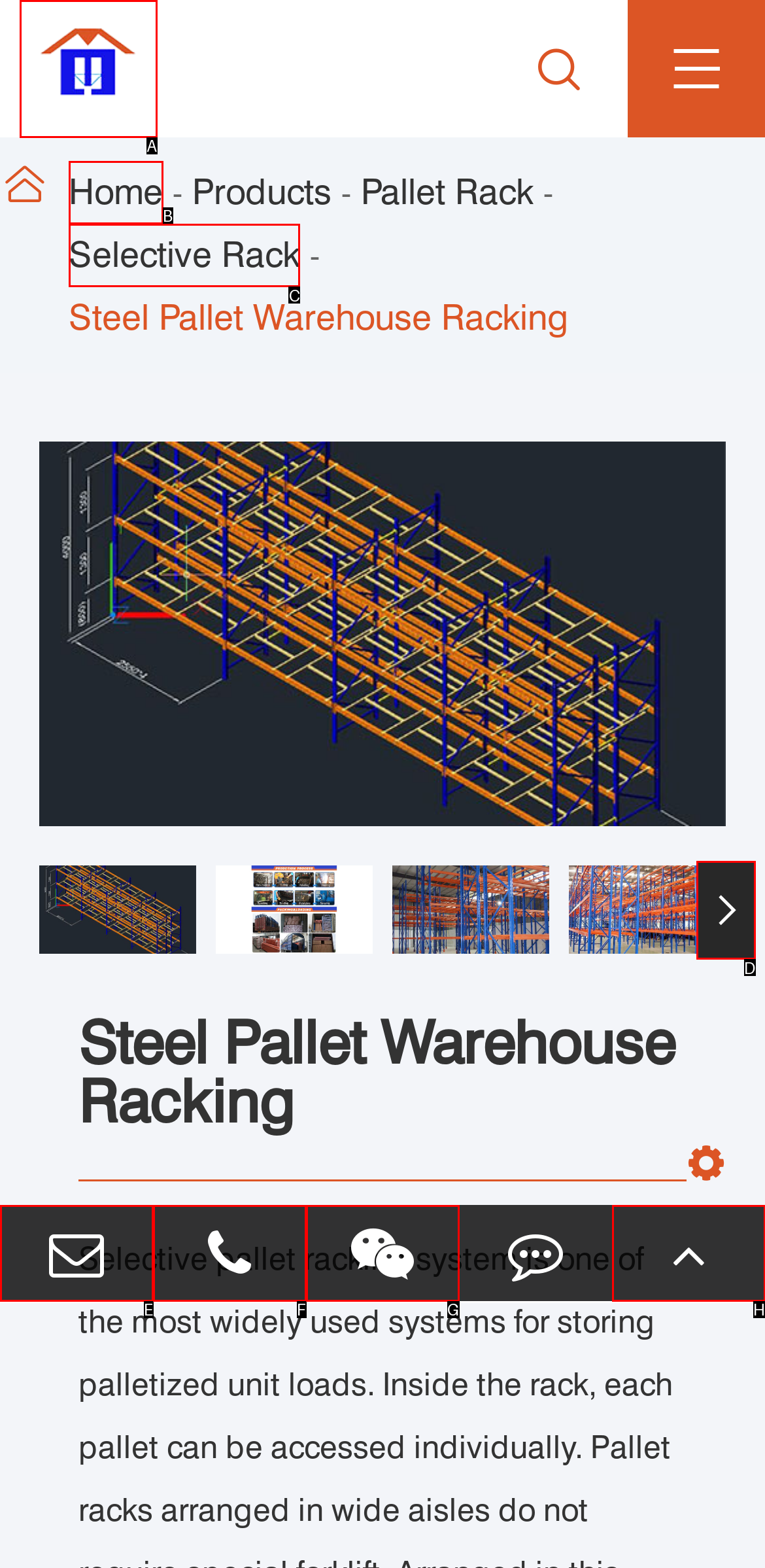Which option should be clicked to complete this task: Go to 'Selective Rack' page
Reply with the letter of the correct choice from the given choices.

C